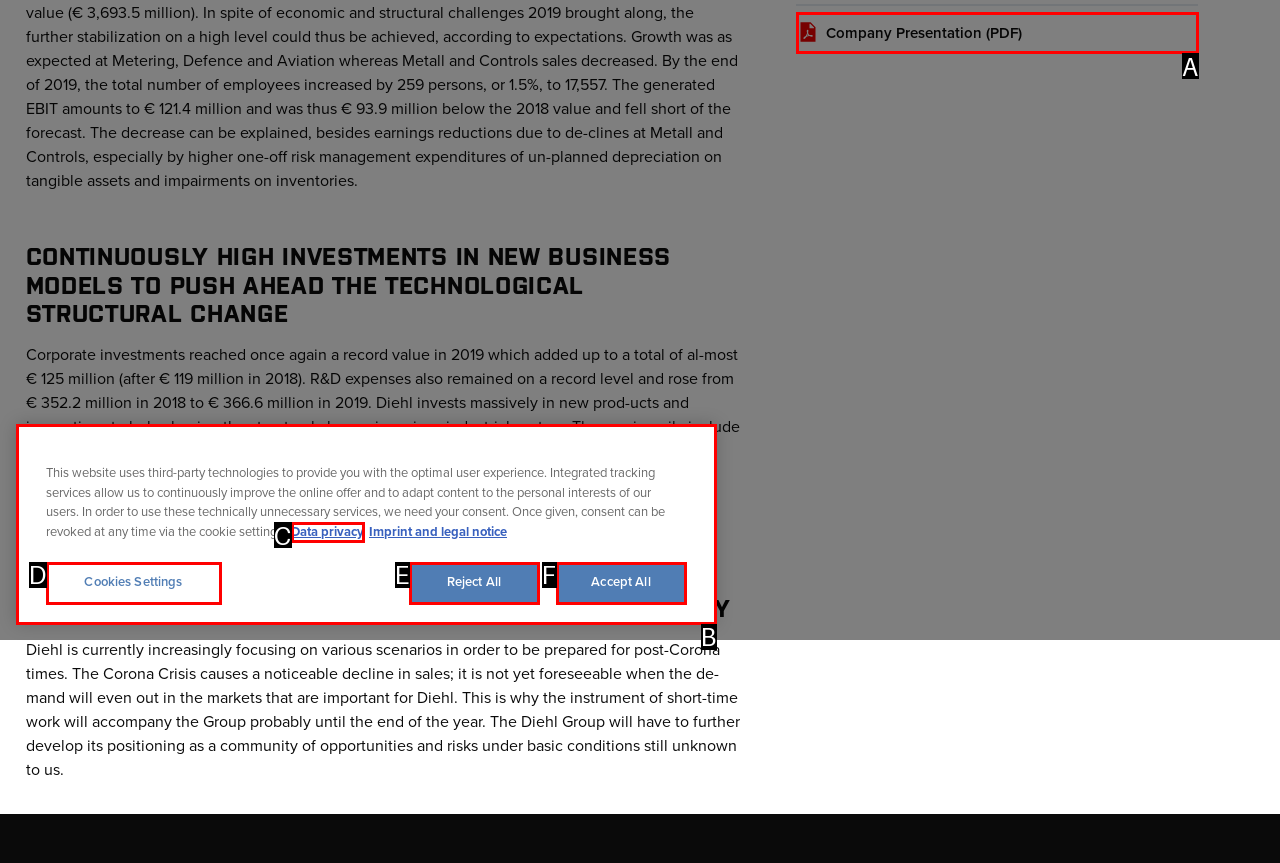Select the letter of the HTML element that best fits the description: Company Presentation (pdf)
Answer with the corresponding letter from the provided choices.

A